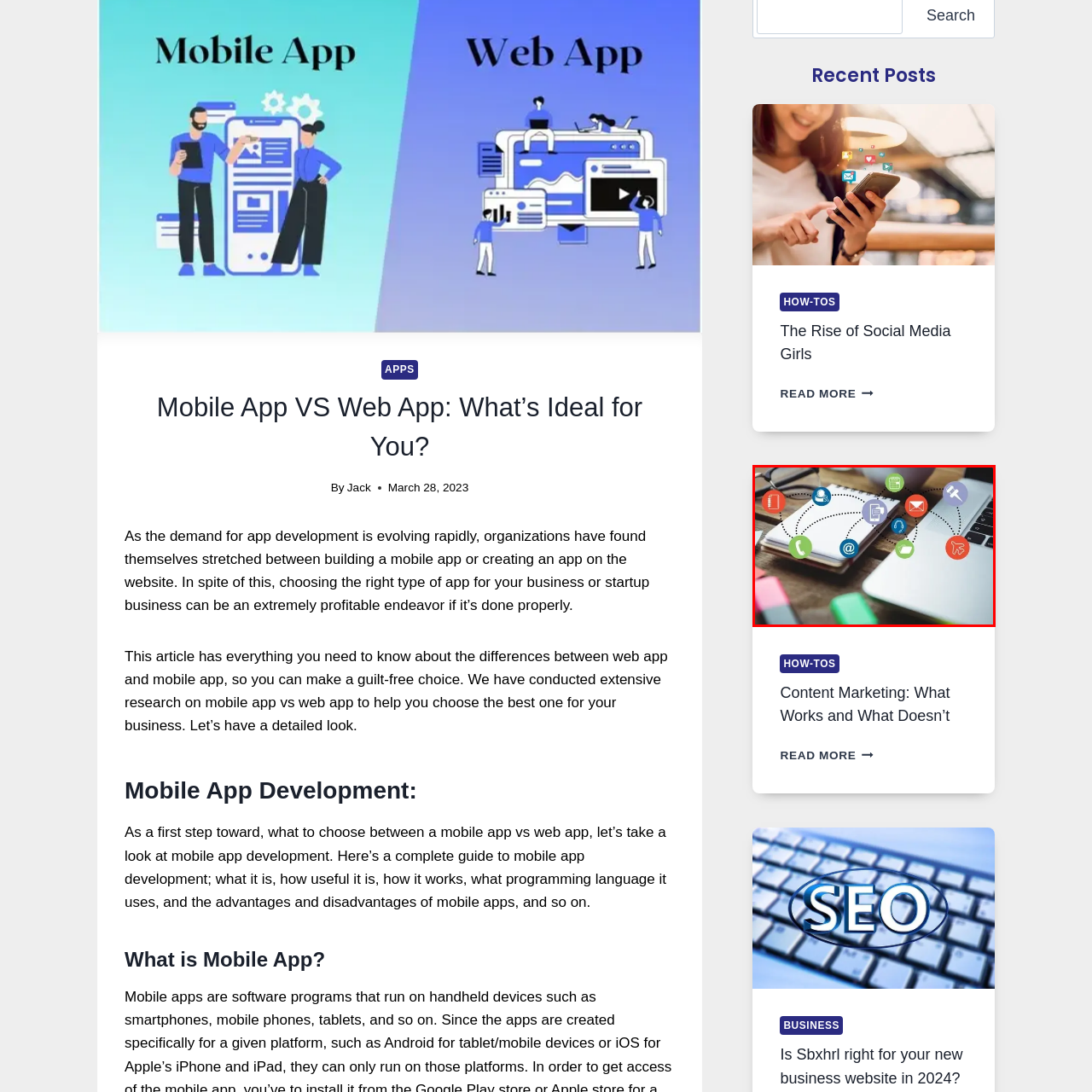Generate a detailed description of the image highlighted within the red border.

The image depicts a modern workspace featuring a notepad and a laptop, symbolizing the intersection of content marketing strategies. Surrounding the notepad are various icons representing different communication methods and tools: a telephone, an email symbol, and a document, among others. These icons are connected by dotted lines, visually illustrating the network of options available for effective marketing communication. The laptop, partially visible, reinforces the digital aspect of content marketing, while vibrant colors of the icons contrast against the wooden desk, creating a dynamic and engaging visual that embodies the multifaceted nature of marketing in today’s digital age.